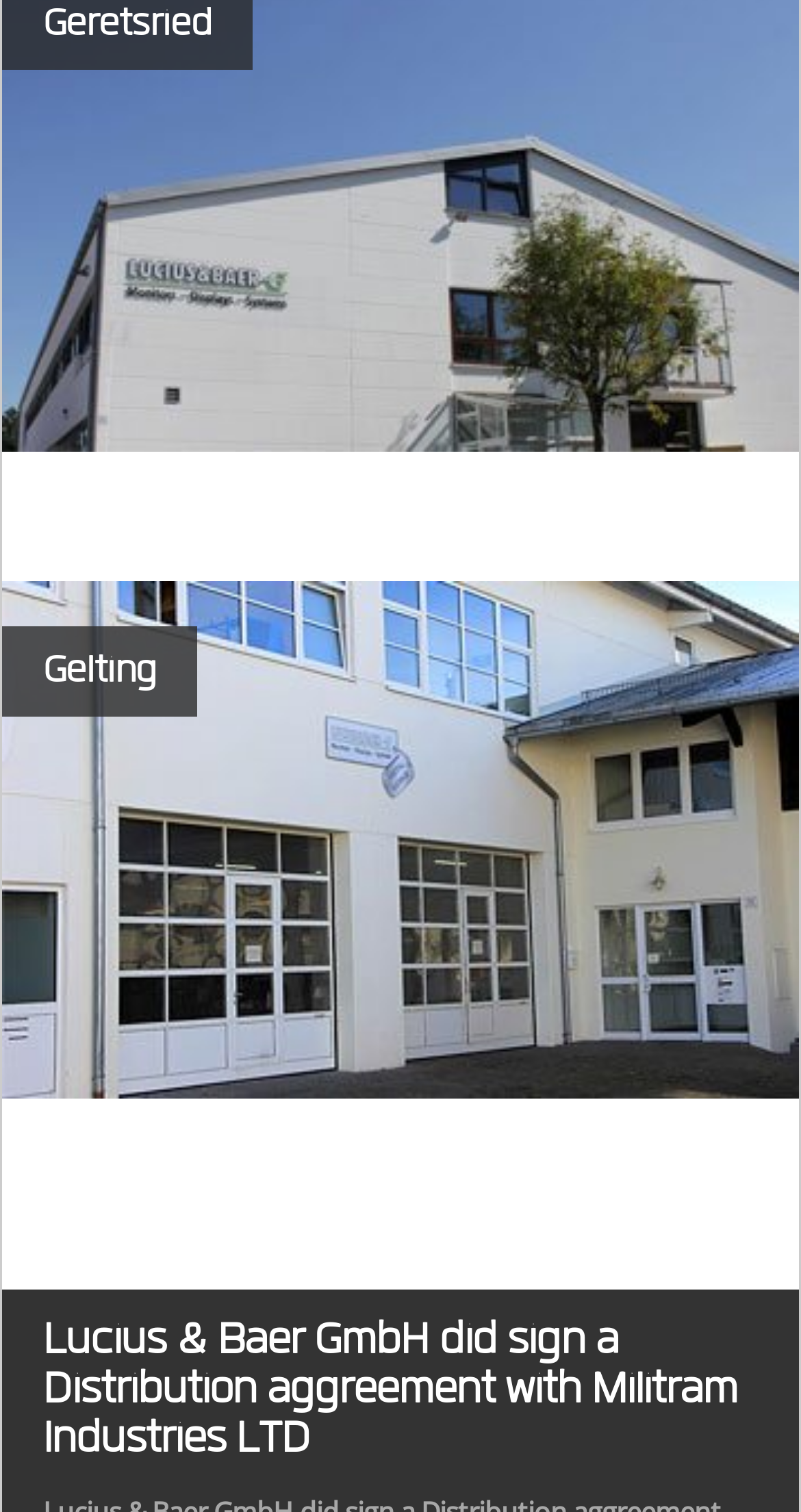Is there an image on the webpage?
Give a one-word or short-phrase answer derived from the screenshot.

Yes